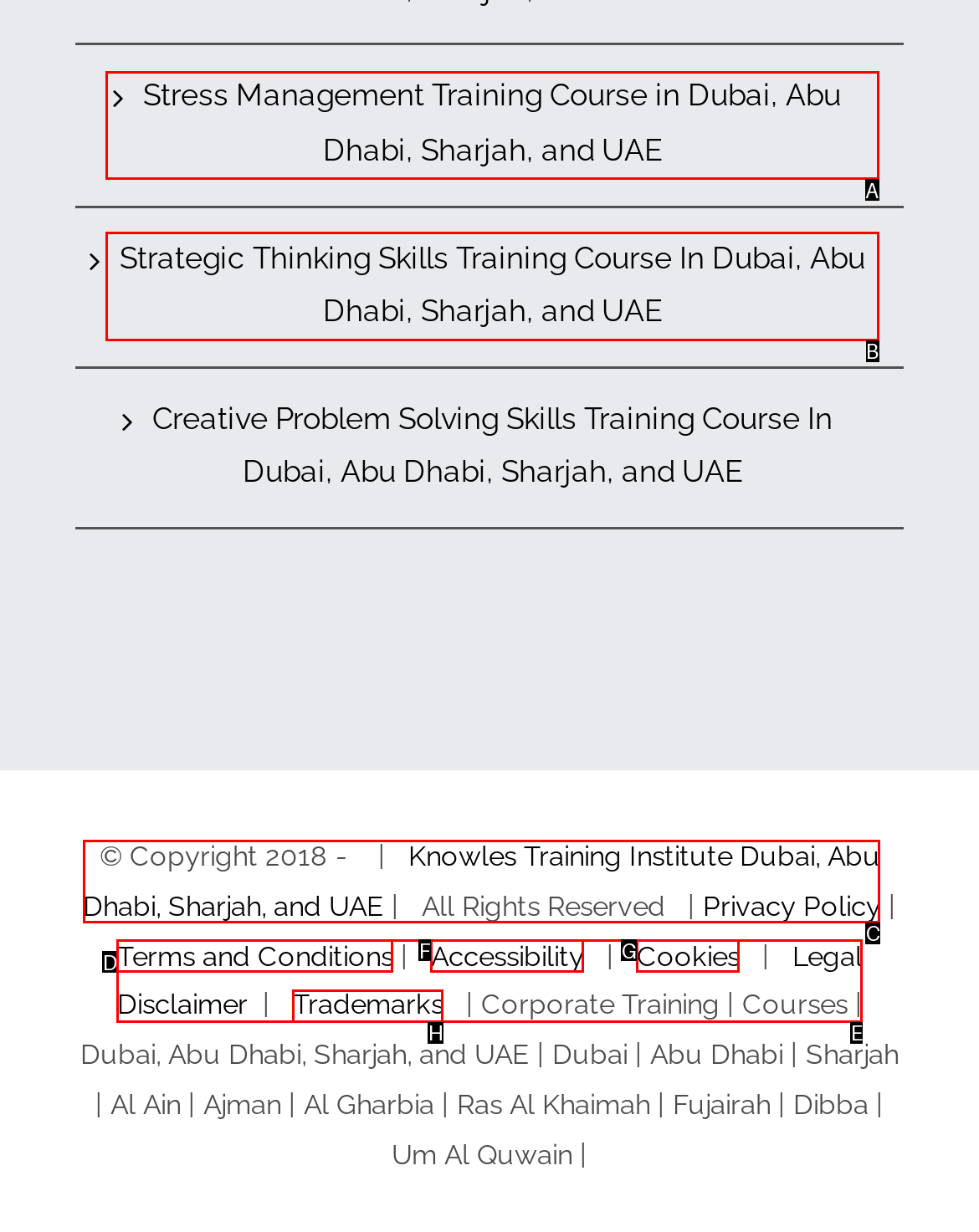Determine which option you need to click to execute the following task: Share via Facebook. Provide your answer as a single letter.

None